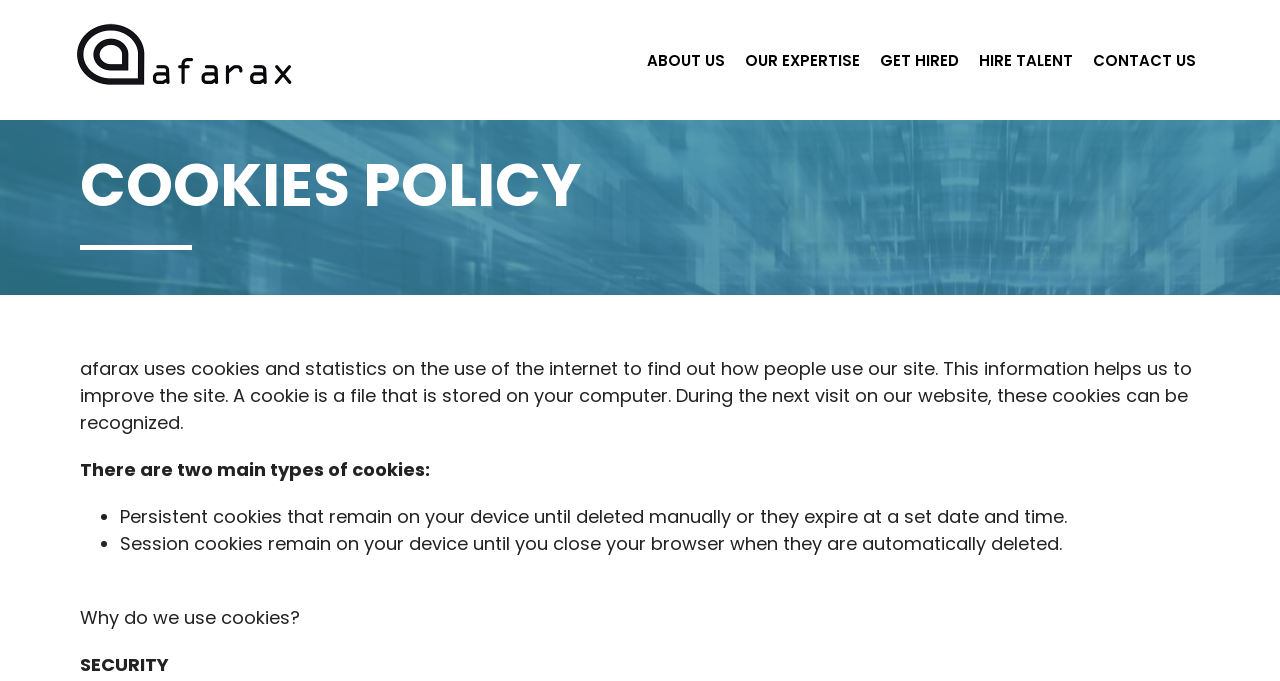What happens to session cookies when you close your browser?
Based on the image, respond with a single word or phrase.

They are automatically deleted